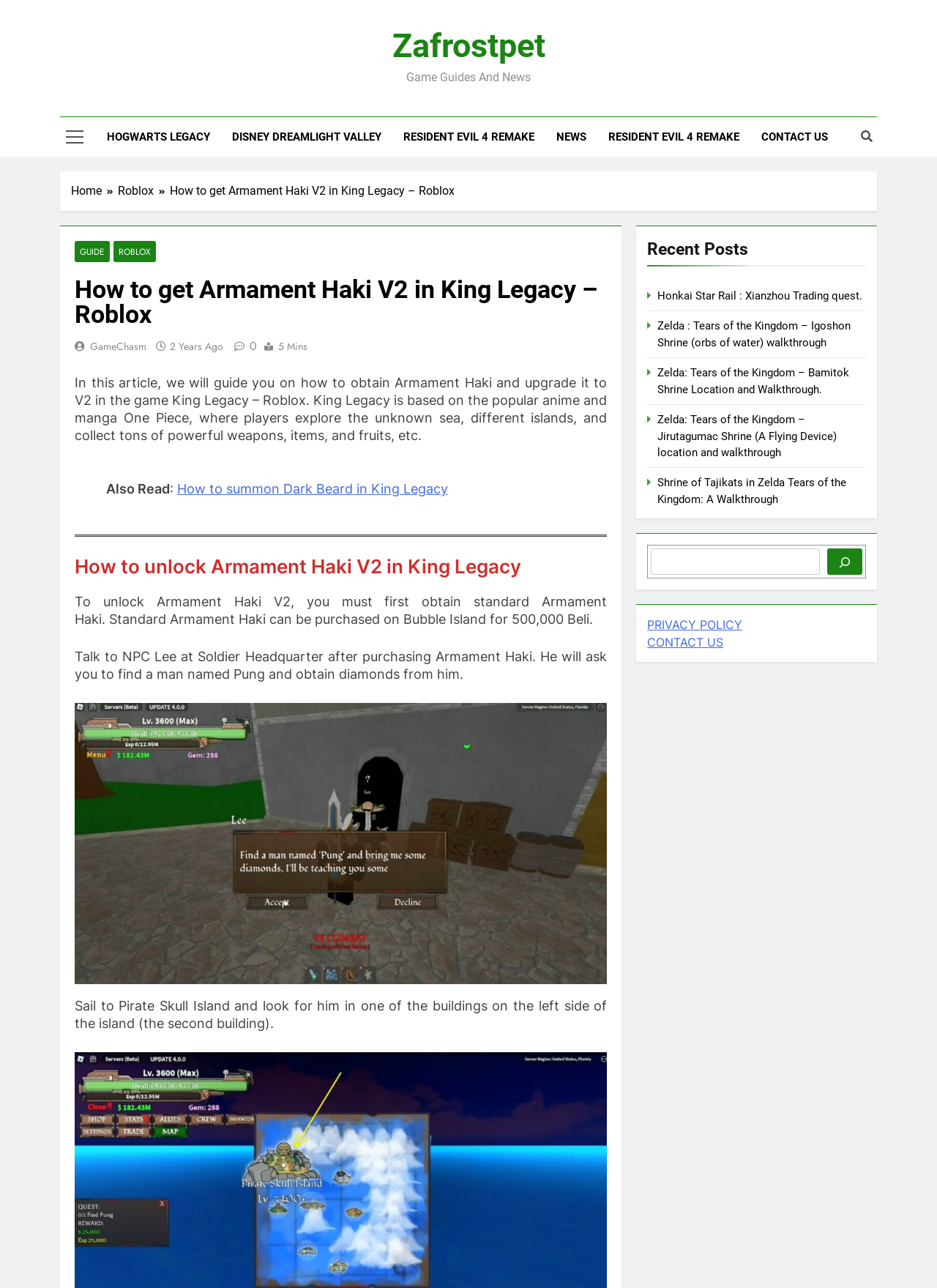Please answer the following question as detailed as possible based on the image: 
What is the purpose of talking to NPC Lee?

According to the webpage, after purchasing Armament Haki, you need to talk to NPC Lee at Soldier Headquarter, and he will ask you to find a man named Pung and obtain diamonds from him.